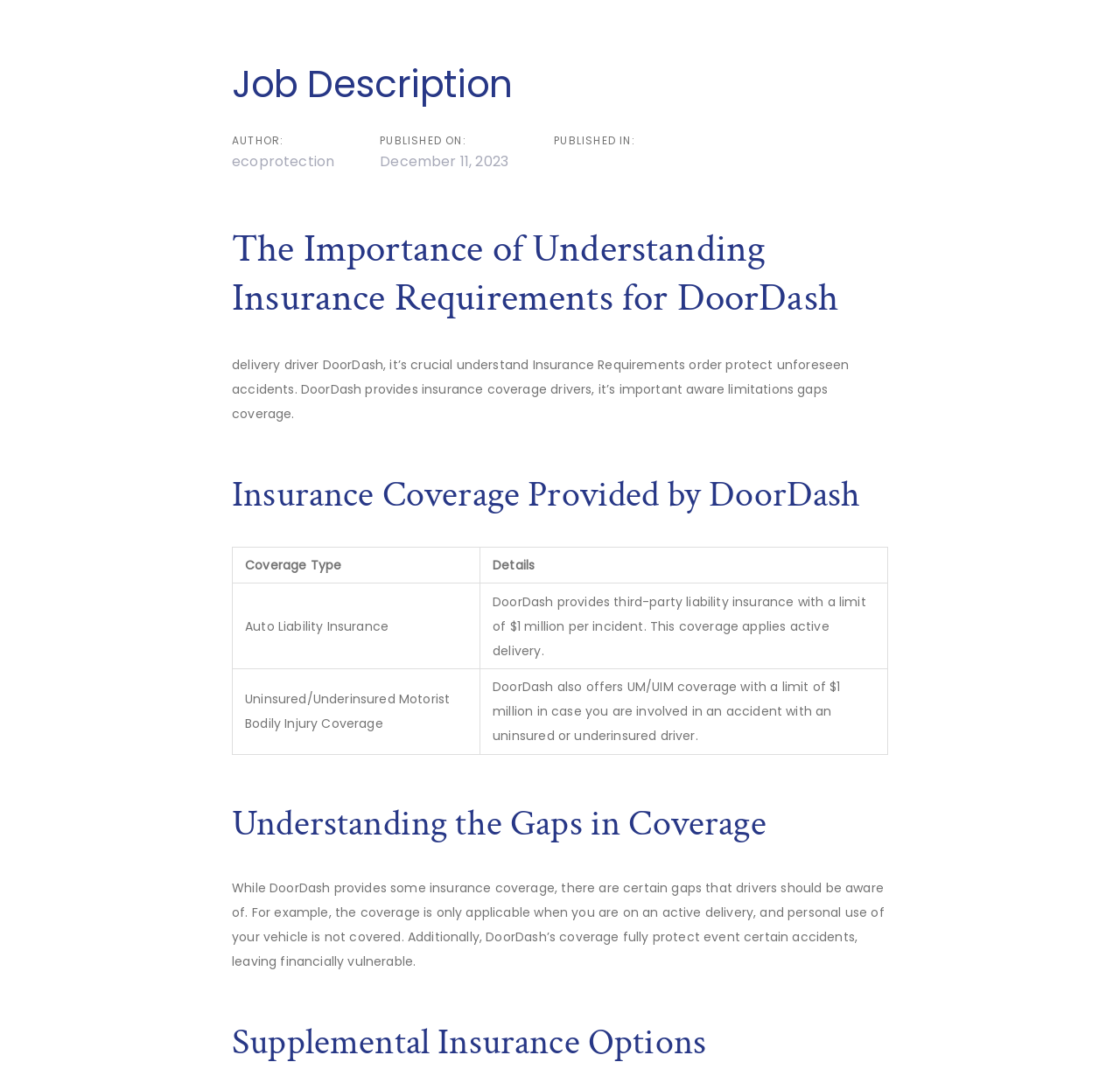Can you give a detailed response to the following question using the information from the image? What is the limit of DoorDash's auto liability insurance?

The limit of DoorDash's auto liability insurance can be found in the table under the heading 'Insurance Coverage Provided by DoorDash', where it says 'Auto Liability Insurance' with details 'DoorDash provides third-party liability insurance with a limit of $1 million per incident'.